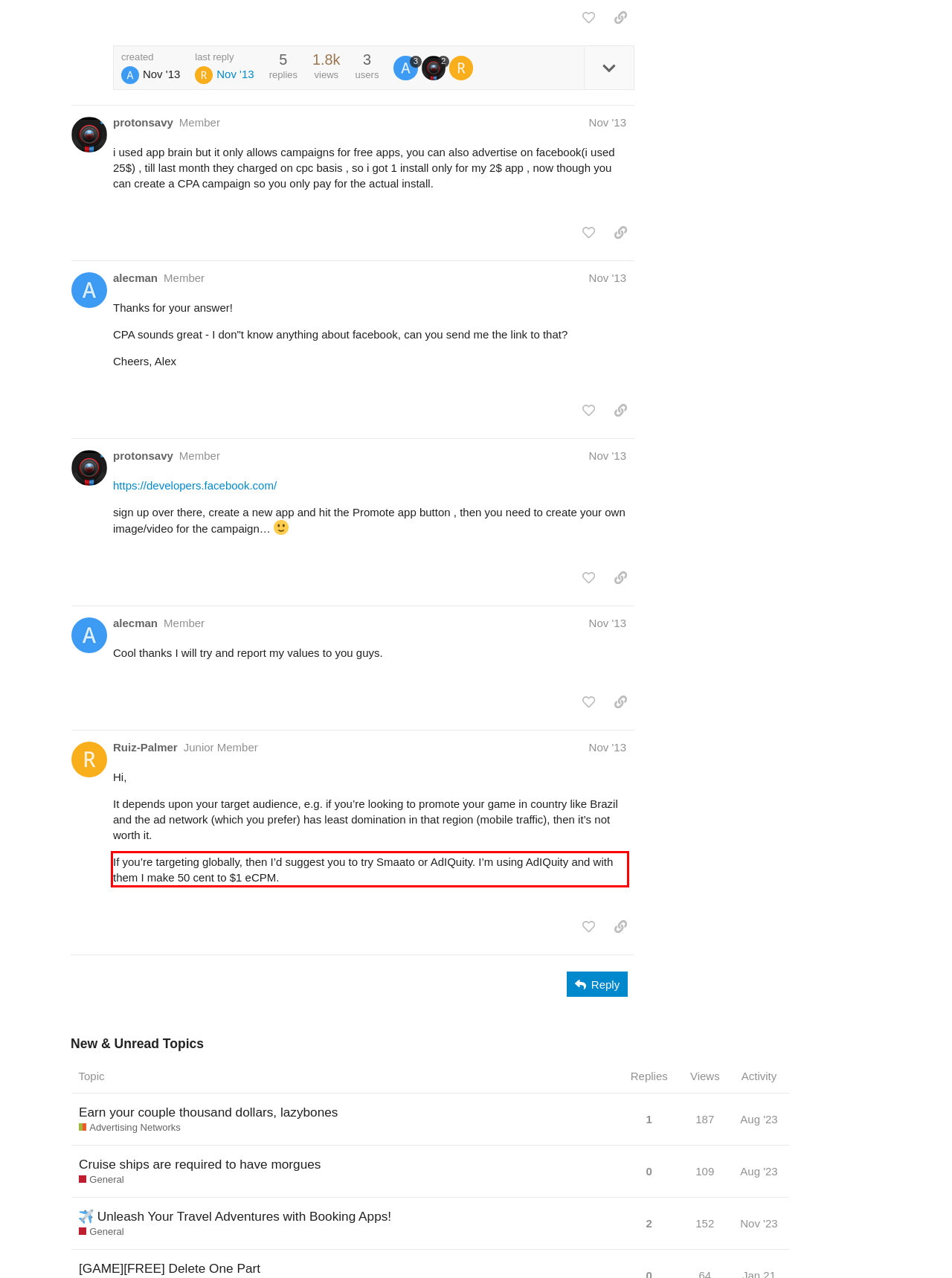Inspect the webpage screenshot that has a red bounding box and use OCR technology to read and display the text inside the red bounding box.

If you’re targeting globally, then I’d suggest you to try Smaato or AdIQuity. I’m using AdIQuity and with them I make 50 cent to $1 eCPM.